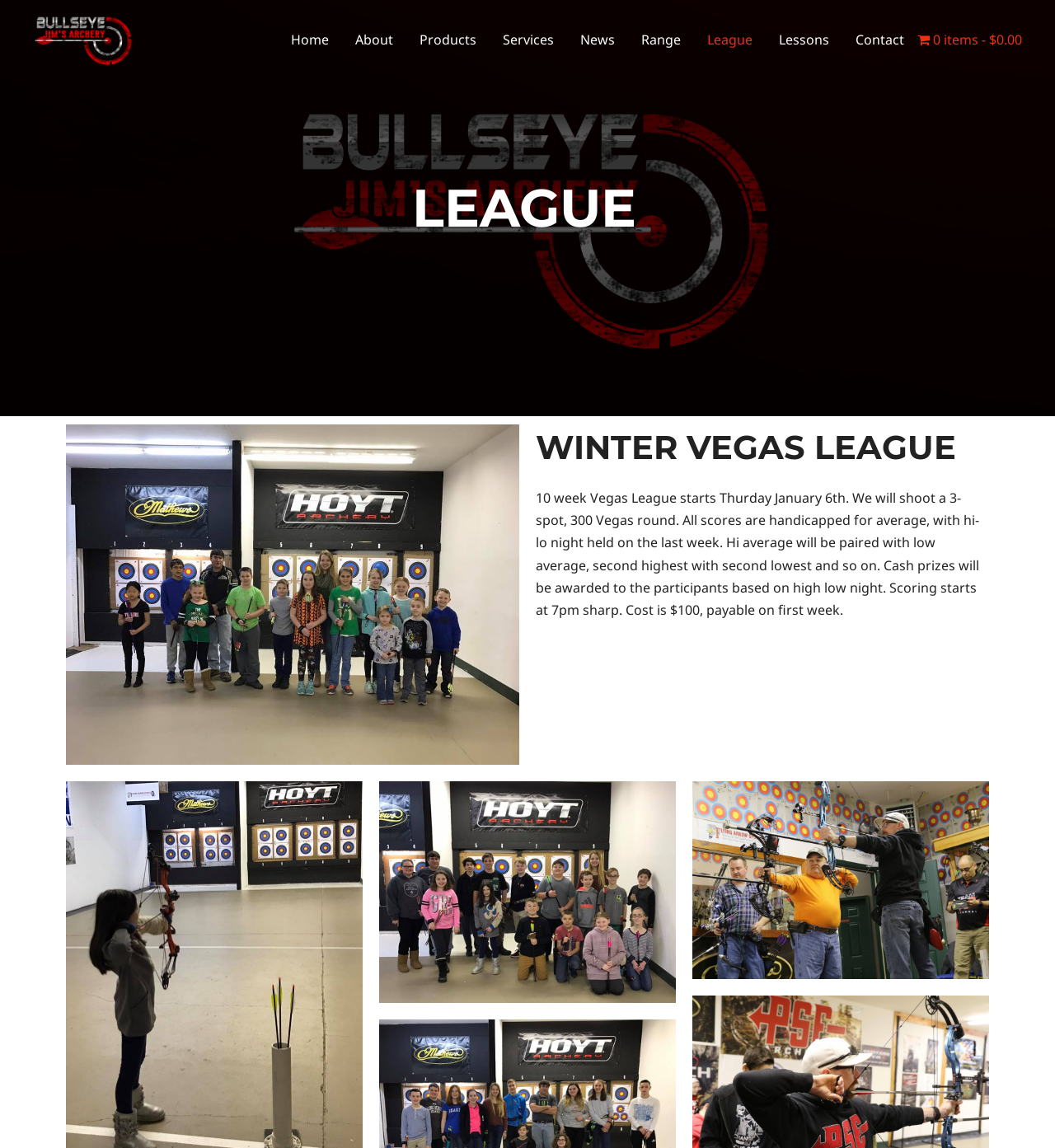What is the purpose of hi-lo night?
Use the image to answer the question with a single word or phrase.

Cash prizes